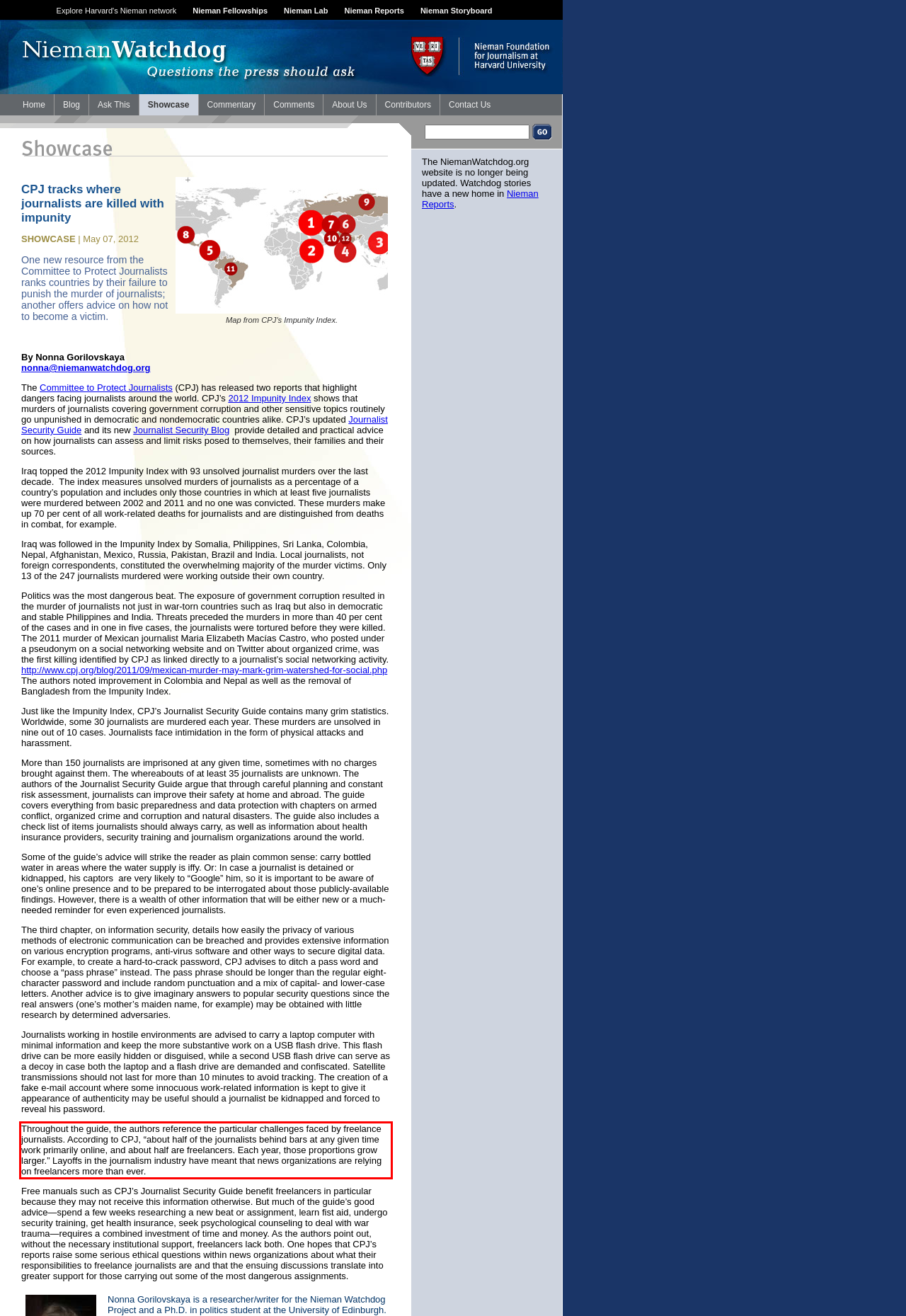Observe the screenshot of the webpage that includes a red rectangle bounding box. Conduct OCR on the content inside this red bounding box and generate the text.

Throughout the guide, the authors reference the particular challenges faced by freelance journalists. According to CPJ, “about half of the journalists behind bars at any given time work primarily online, and about half are freelancers. Each year, those proportions grow larger.” Layoffs in the journalism industry have meant that news organizations are relying on freelancers more than ever.